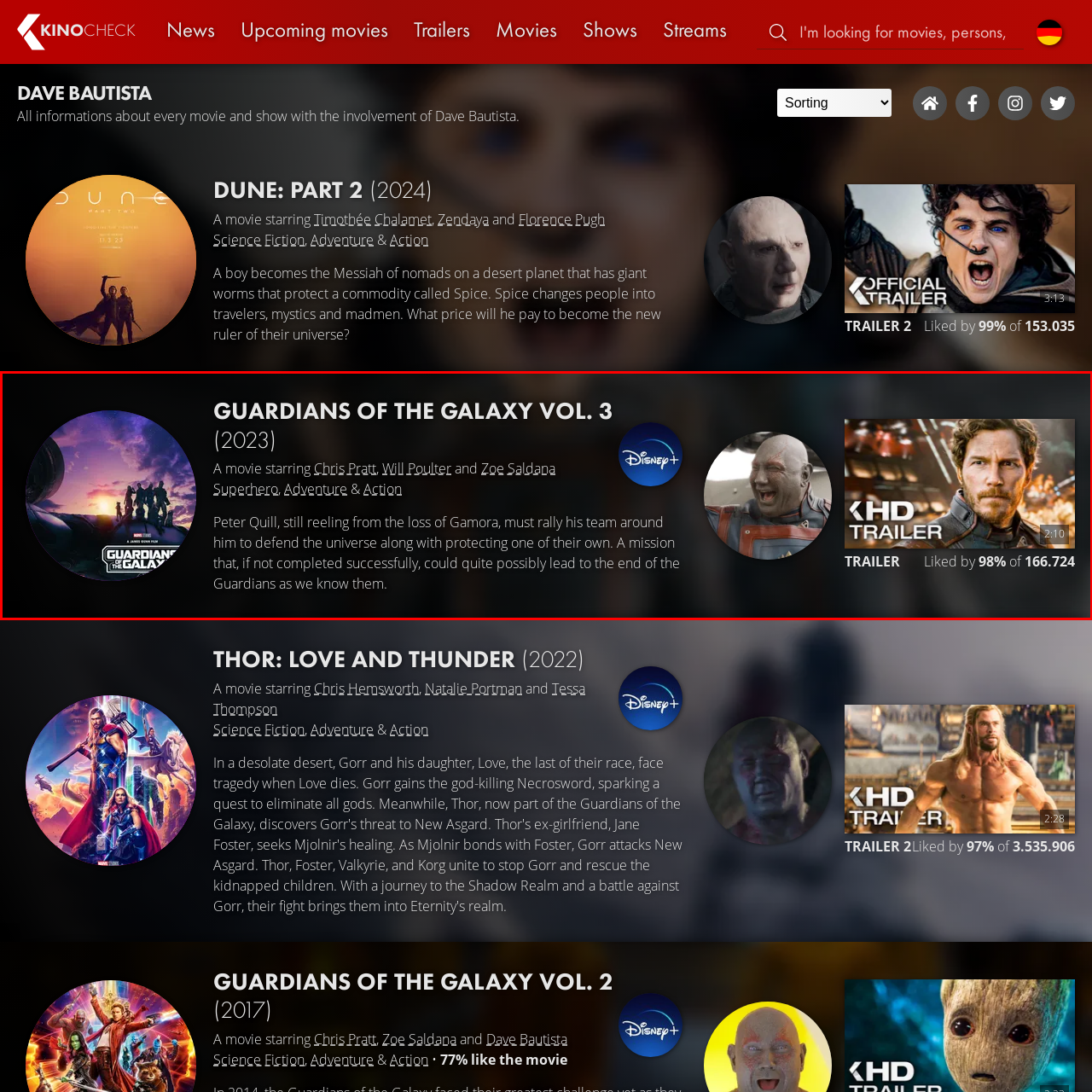Who plays Drax the Destroyer?
Direct your attention to the image encased in the red bounding box and answer the question thoroughly, relying on the visual data provided.

The image features a still from the film, which shows Dave Bautista playing the role of Drax the Destroyer alongside Chris Pratt as Peter Quill.